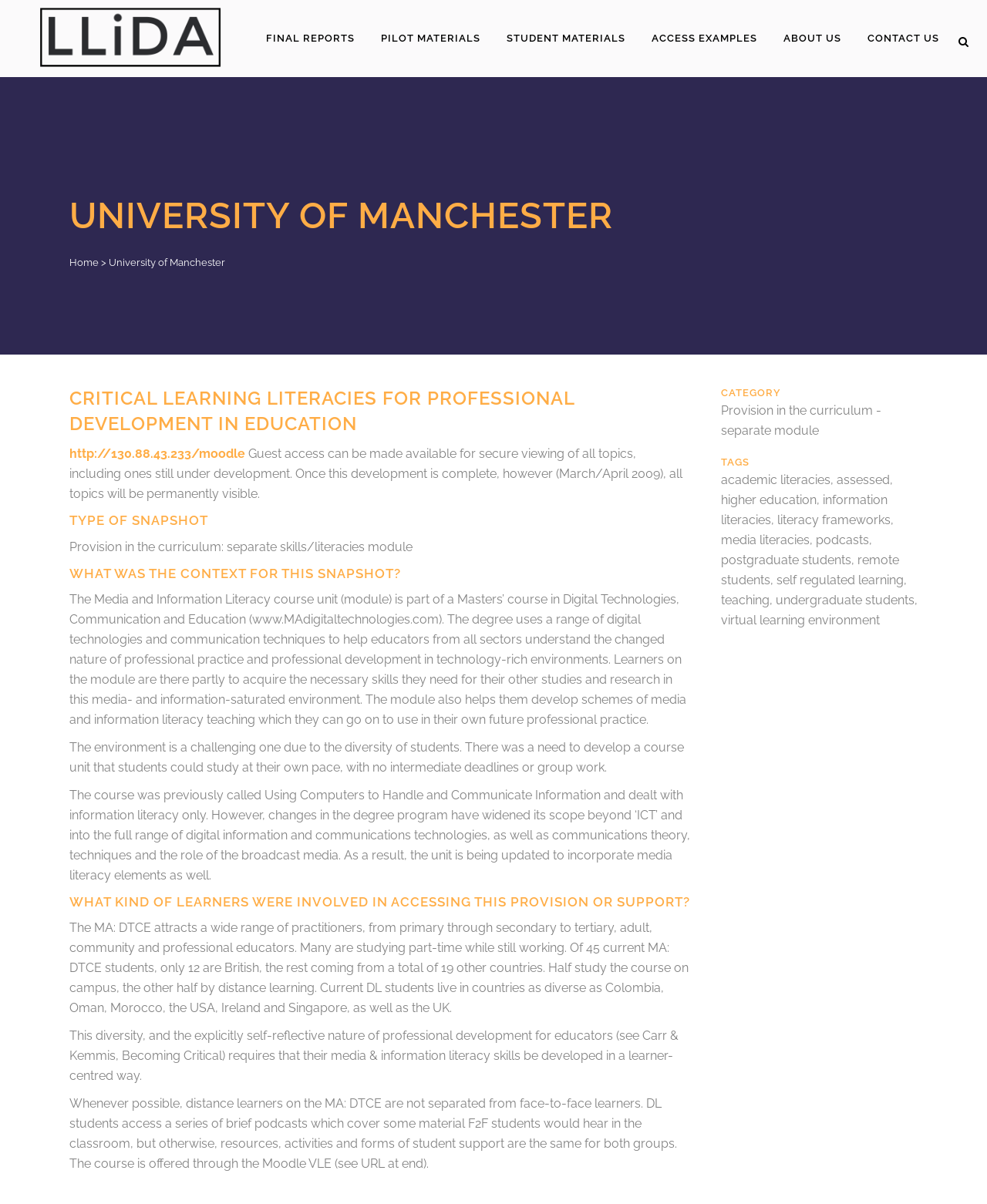Describe all the visual and textual components of the webpage comprehensively.

The webpage is about the Jisc LLiDA project on Learning Literacies in a Digital Age led by Glasgow Caledonian University. At the top, there is a search box and multiple logos of the University of Manchester. Below the logos, there is a navigation menu with links to "FINAL REPORTS", "PILOT MATERIALS", "STUDENT MATERIALS", "ACCESS EXAMPLES", "ABOUT US", and "CONTACT US".

The main content of the webpage is divided into two sections. The left section has a heading "UNIVERSITY OF MANCHESTER" followed by a subheading "CRITICAL LEARNING LITERACIES FOR PROFESSIONAL DEVELOPMENT IN EDUCATION". Below the subheading, there are links to "Home" and a Moodle website, as well as a paragraph of text describing guest access to the Moodle site.

The main content of the webpage is presented in the right section, which is organized into several sections with headings such as "TYPE OF SNAPSHOT", "WHAT WAS THE CONTEXT FOR THIS SNAPSHOT?", "WHAT KIND OF LEARNERS WERE INVOLVED IN ACCESSING THIS PROVISION OR SUPPORT?", and "CATEGORY". Each section has a heading followed by one or more paragraphs of text describing the context, learners, and provision of the course unit.

There are five images of the University of Manchester logo at the top of the page, and a layout table at the bottom of the page with a heading "TAGS" followed by a list of keywords related to the course unit, including "academic literacies", "assessed", "higher education", and "virtual learning environment".